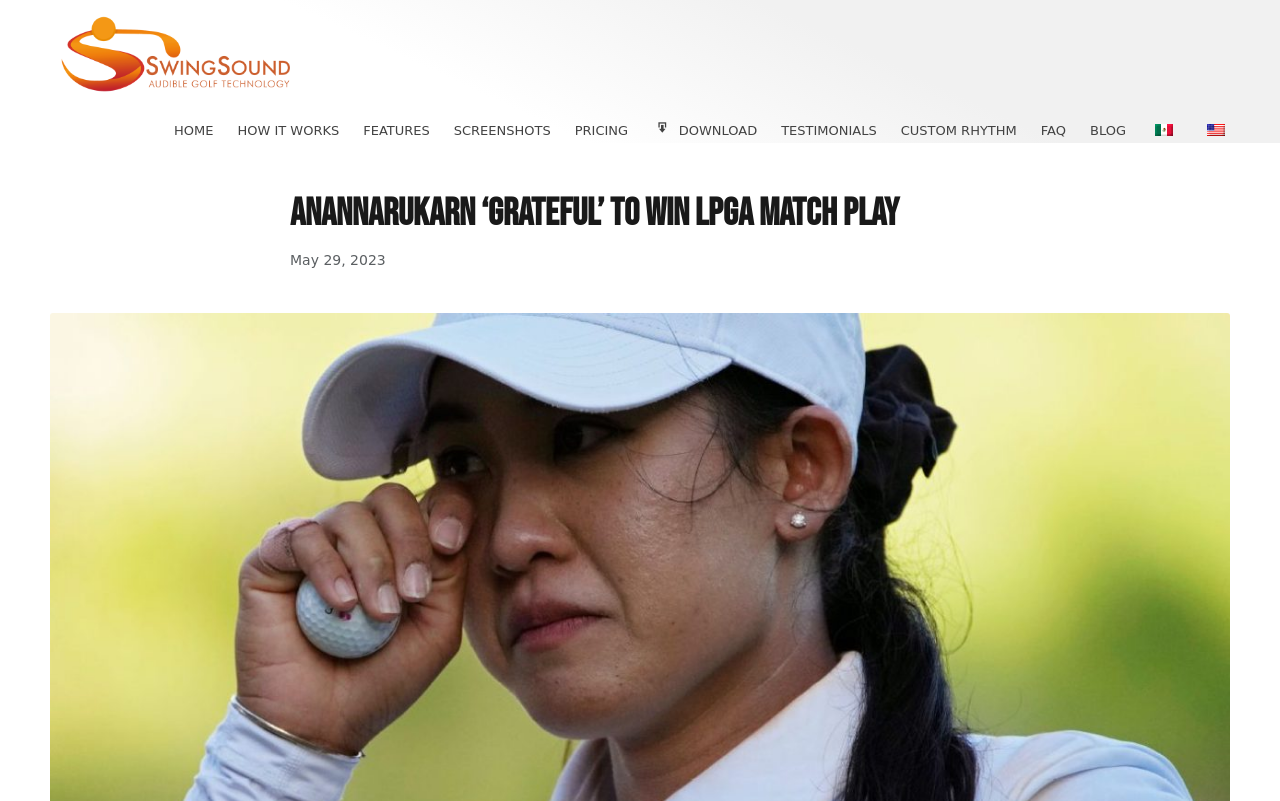Can you find the bounding box coordinates of the area I should click to execute the following instruction: "view blog"?

[0.852, 0.15, 0.88, 0.178]